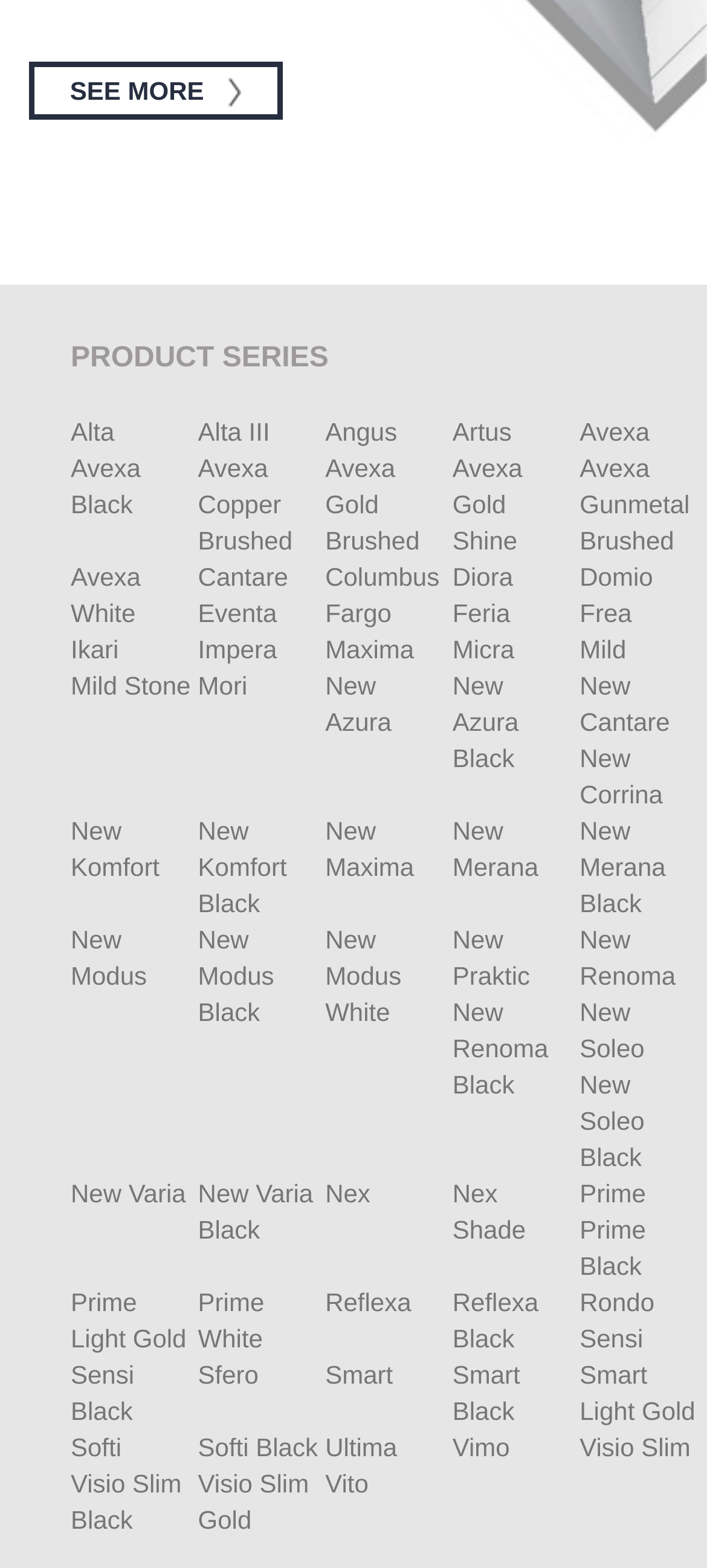Is there a 'SEE MORE' button on this webpage?
Please look at the screenshot and answer in one word or a short phrase.

Yes